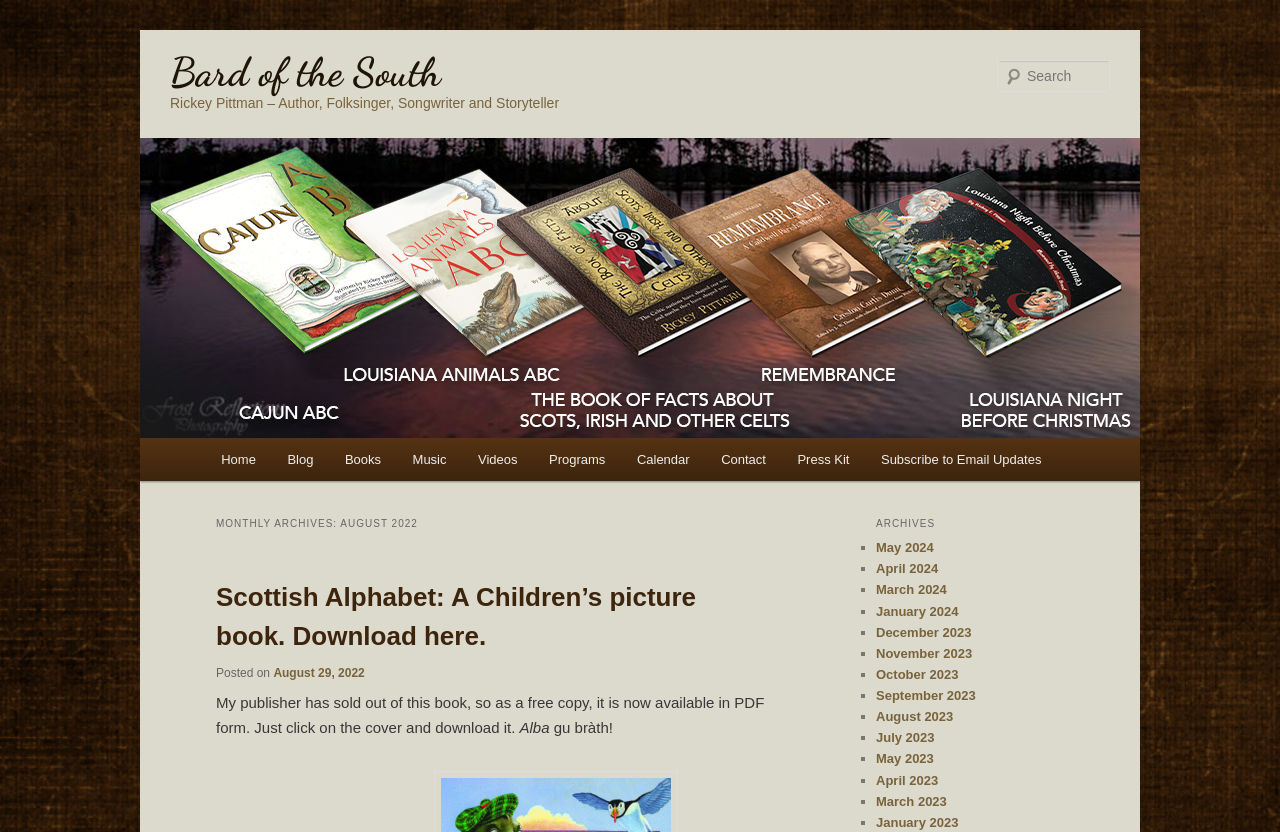Specify the bounding box coordinates of the area that needs to be clicked to achieve the following instruction: "View the archives".

[0.684, 0.614, 0.831, 0.646]